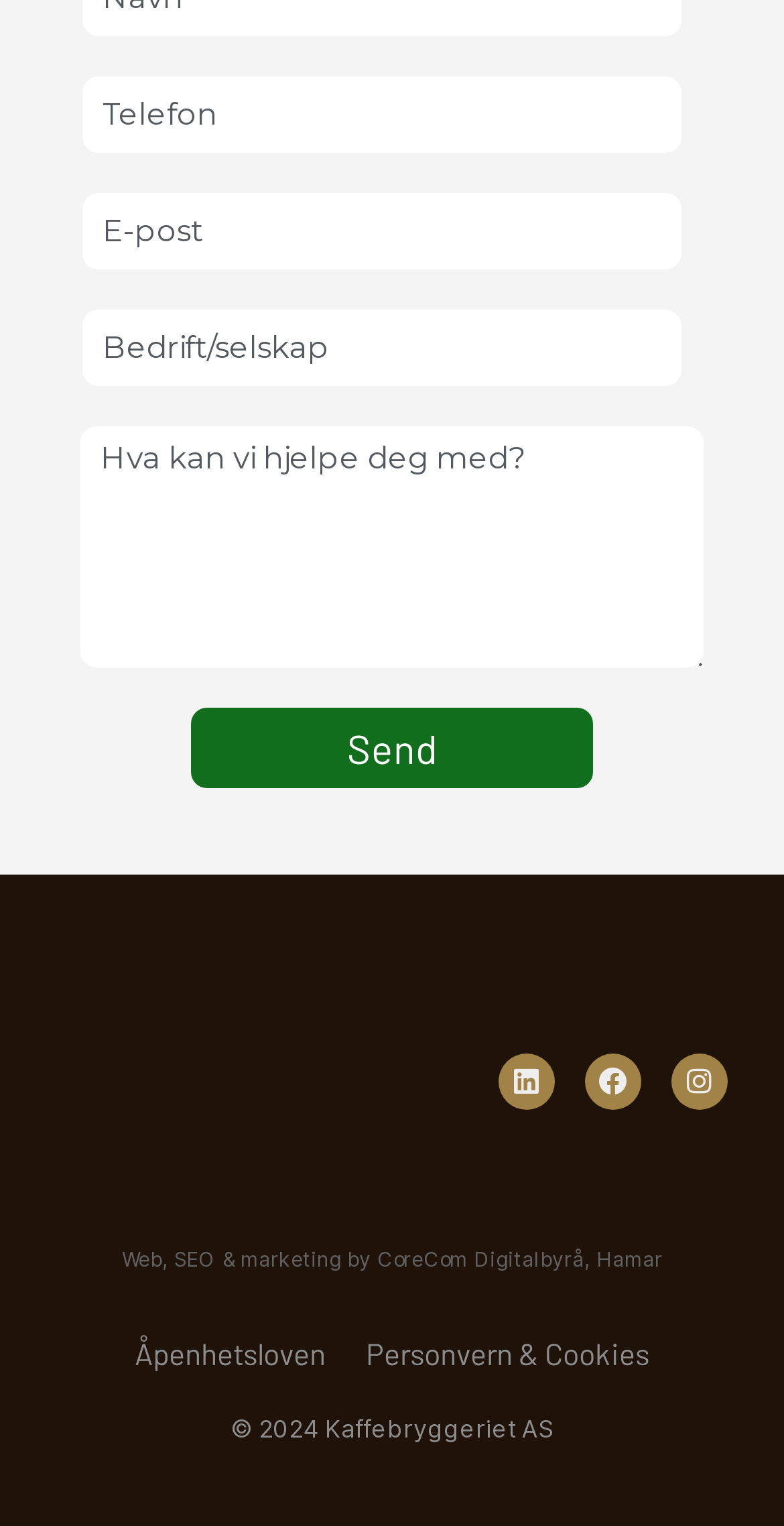What is the copyright year of the webpage?
Please craft a detailed and exhaustive response to the question.

The StaticText element with the description '© 2024 Kaffebryggeriet AS' indicates that the copyright year of the webpage is 2024.